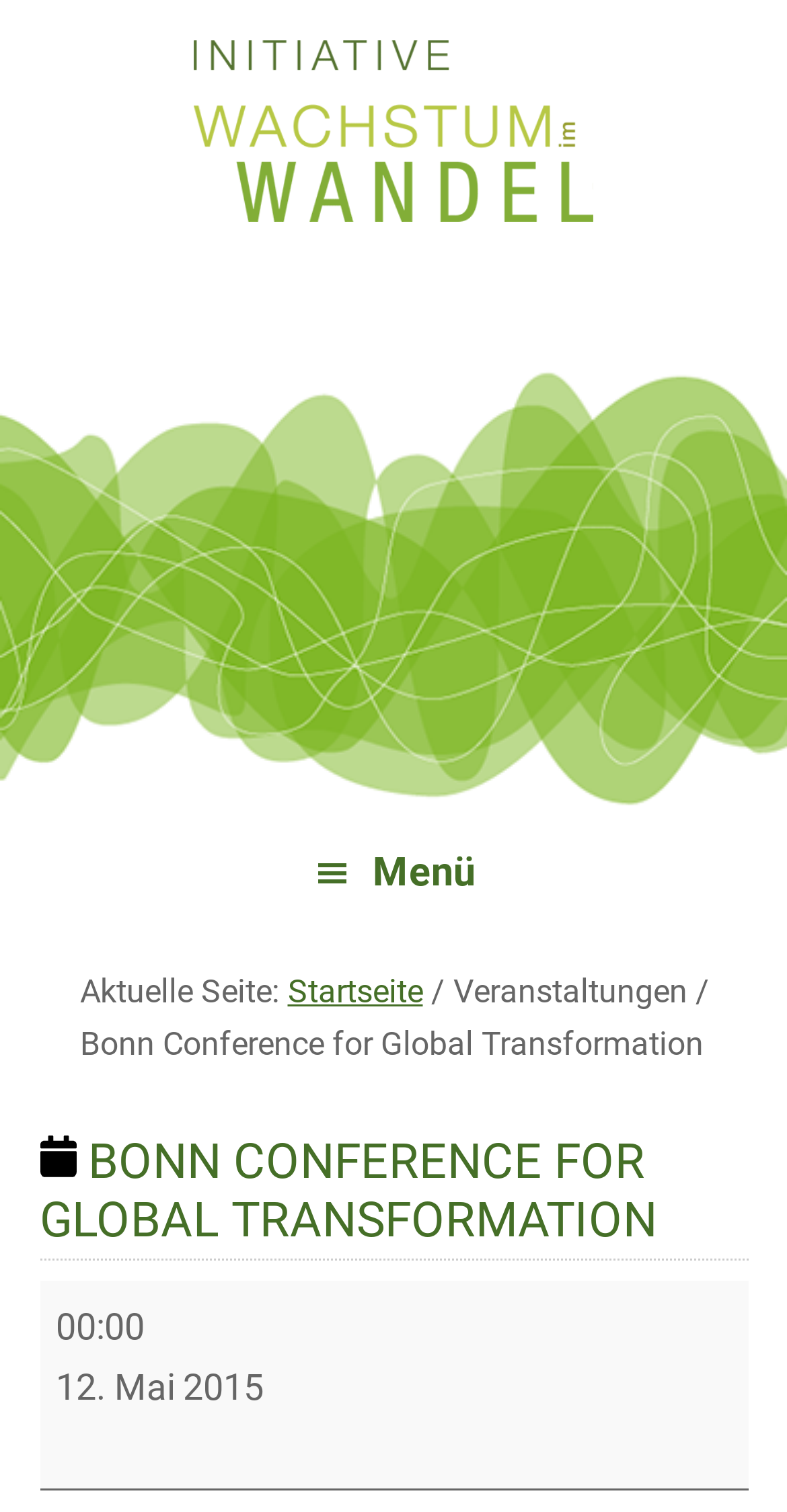Use a single word or phrase to answer this question: 
What is the navigation menu button icon?

